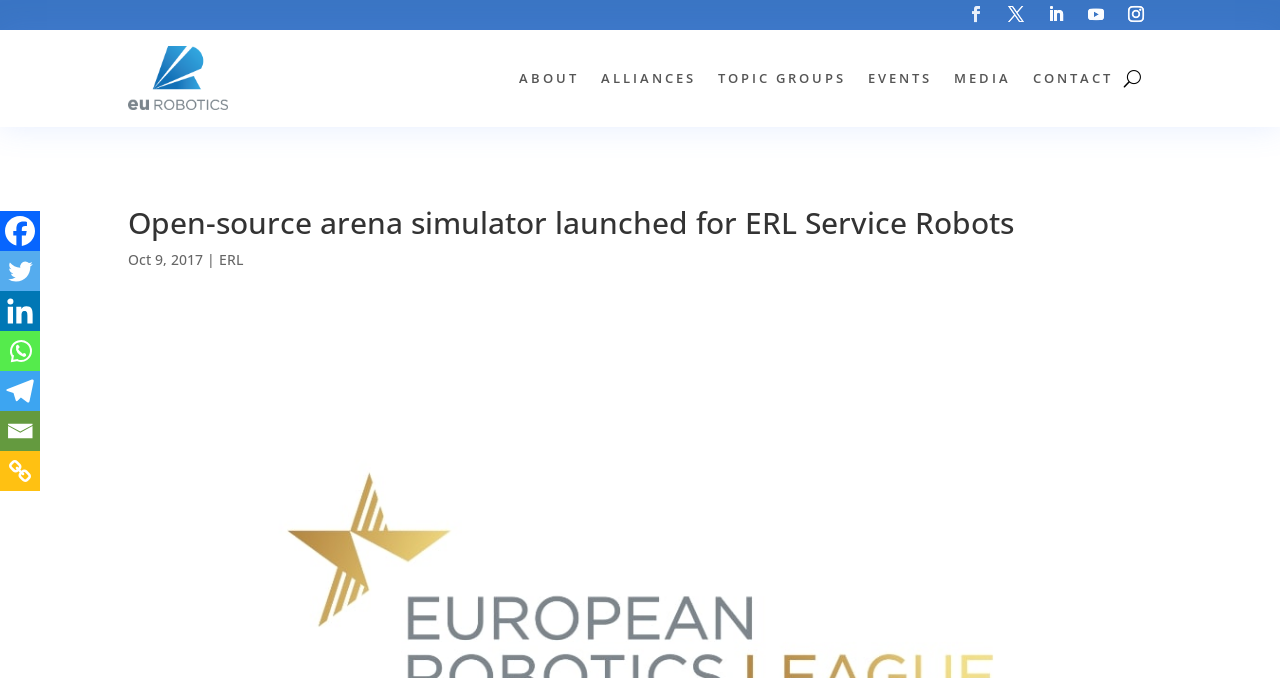How many navigation links are there?
Based on the visual content, answer with a single word or a brief phrase.

5